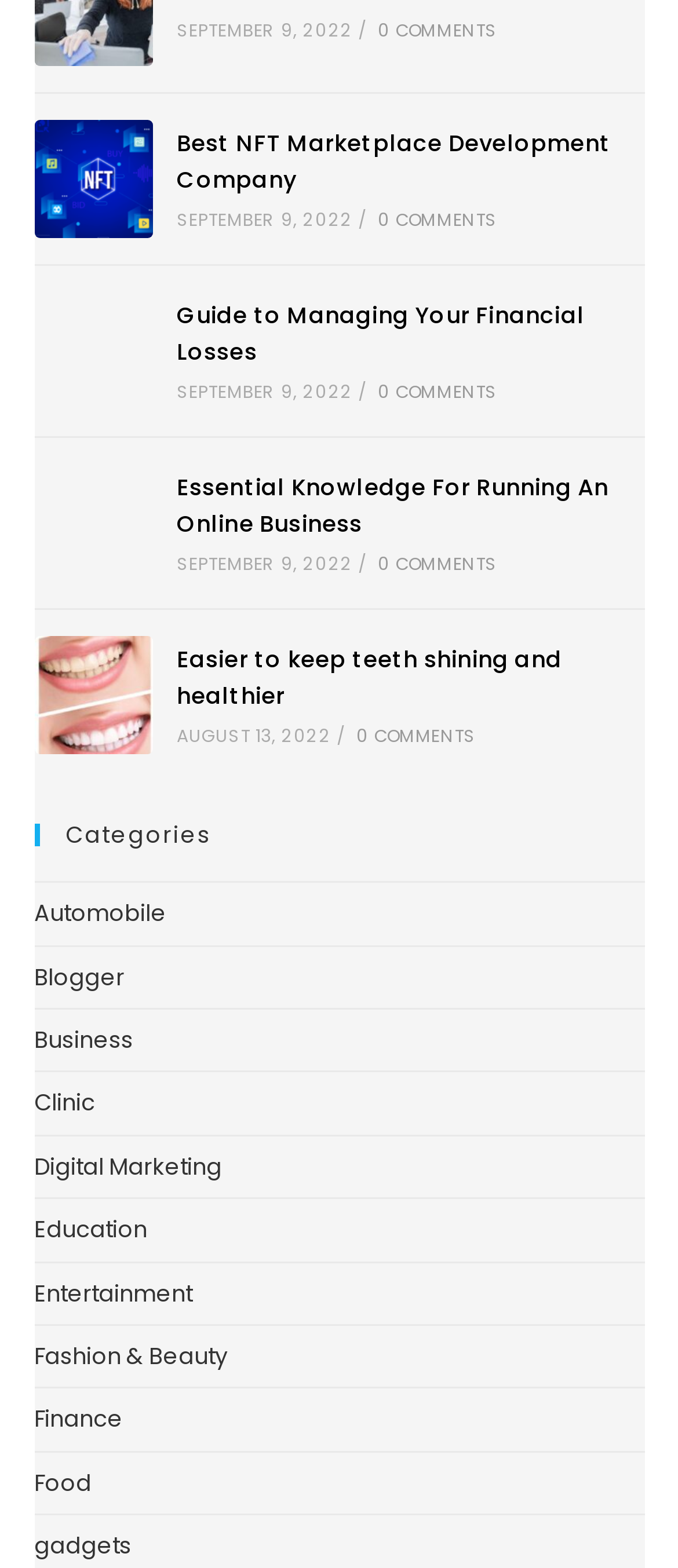Please determine the bounding box coordinates of the clickable area required to carry out the following instruction: "Contact Us". The coordinates must be four float numbers between 0 and 1, represented as [left, top, right, bottom].

None